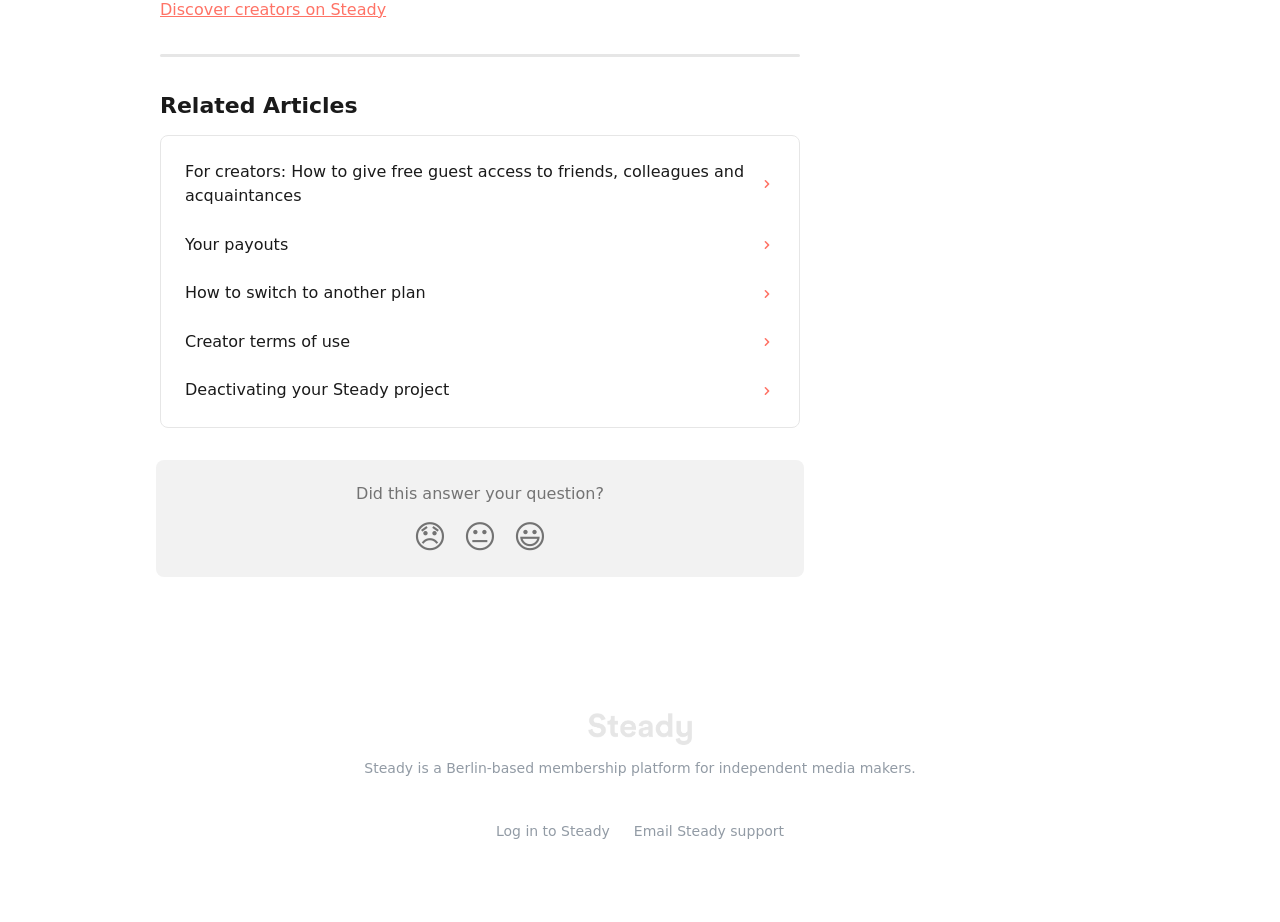What is the name of the membership platform mentioned?
Please respond to the question with a detailed and informative answer.

The webpage mentions 'Steady is a Berlin-based membership platform for independent media makers.' This indicates that the name of the membership platform is Steady.